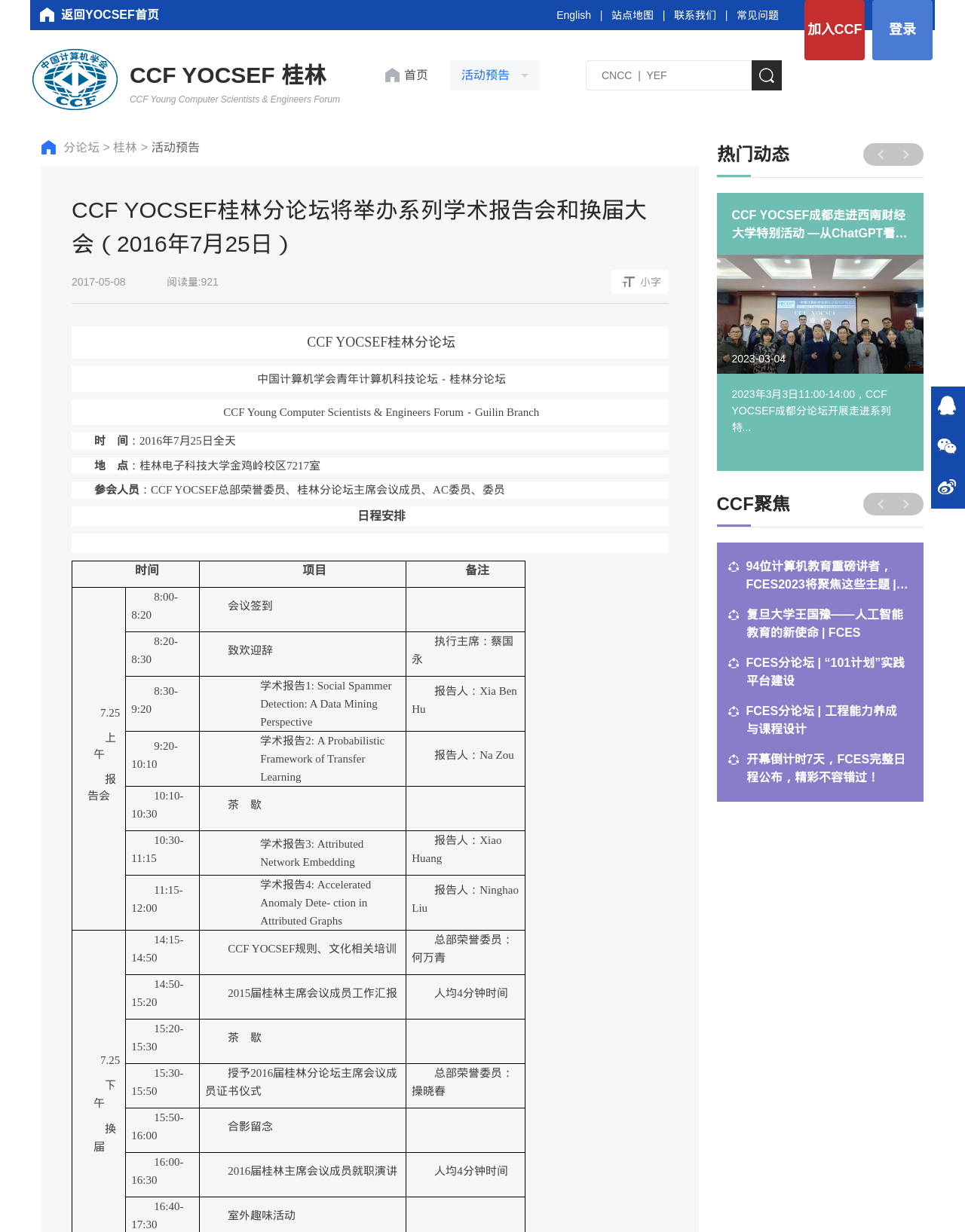Specify the bounding box coordinates of the area to click in order to follow the given instruction: "Click the '站点地图' link."

[0.634, 0.007, 0.677, 0.017]